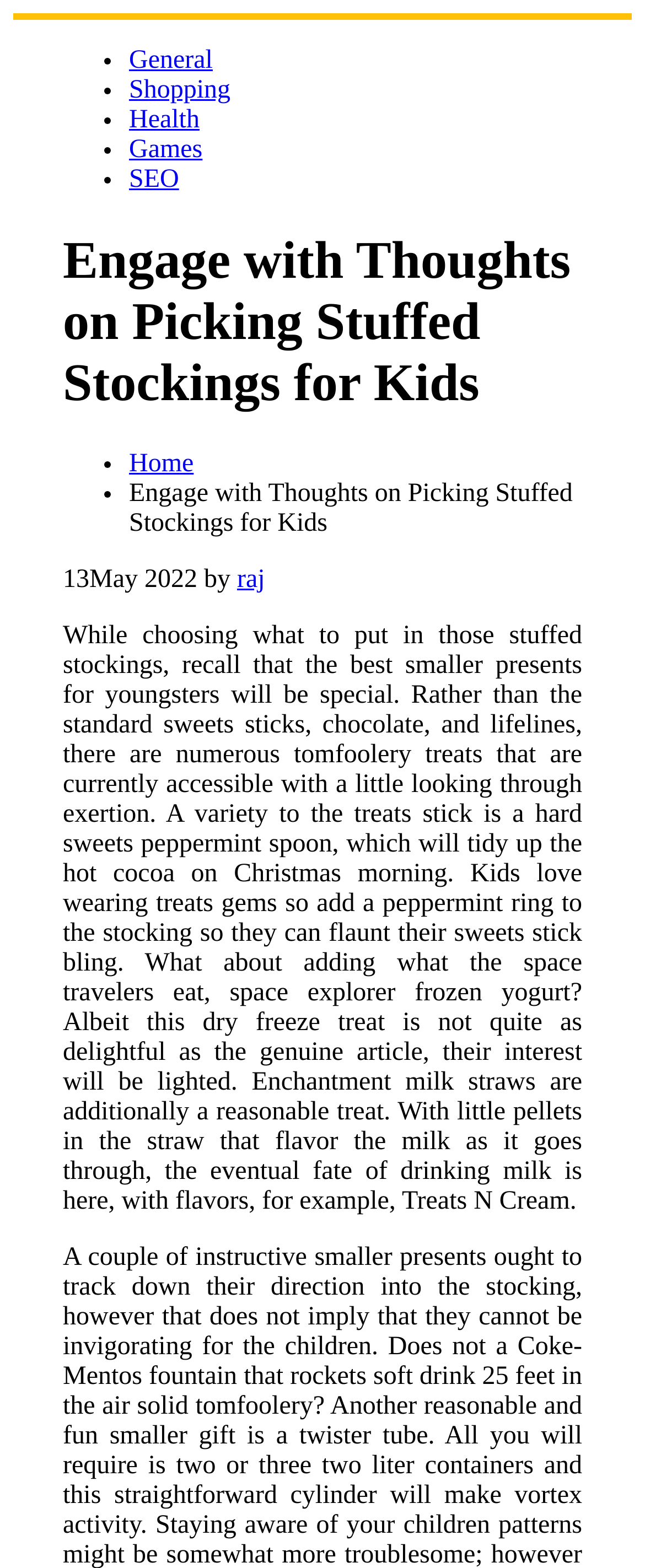Please give a succinct answer to the question in one word or phrase:
What is the date of the article?

13 May 2022